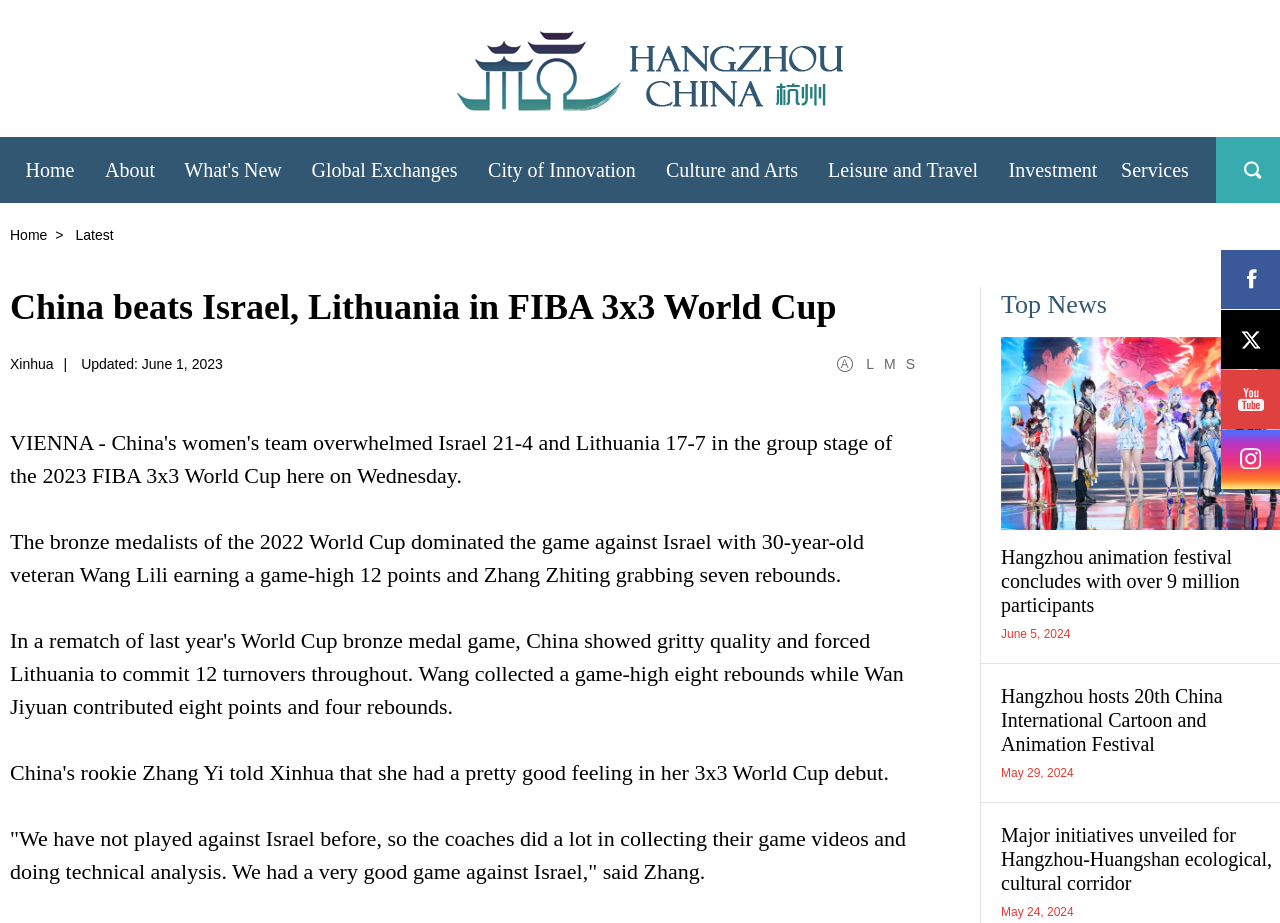What is the name of the news agency?
Refer to the image and provide a one-word or short phrase answer.

Xinhua